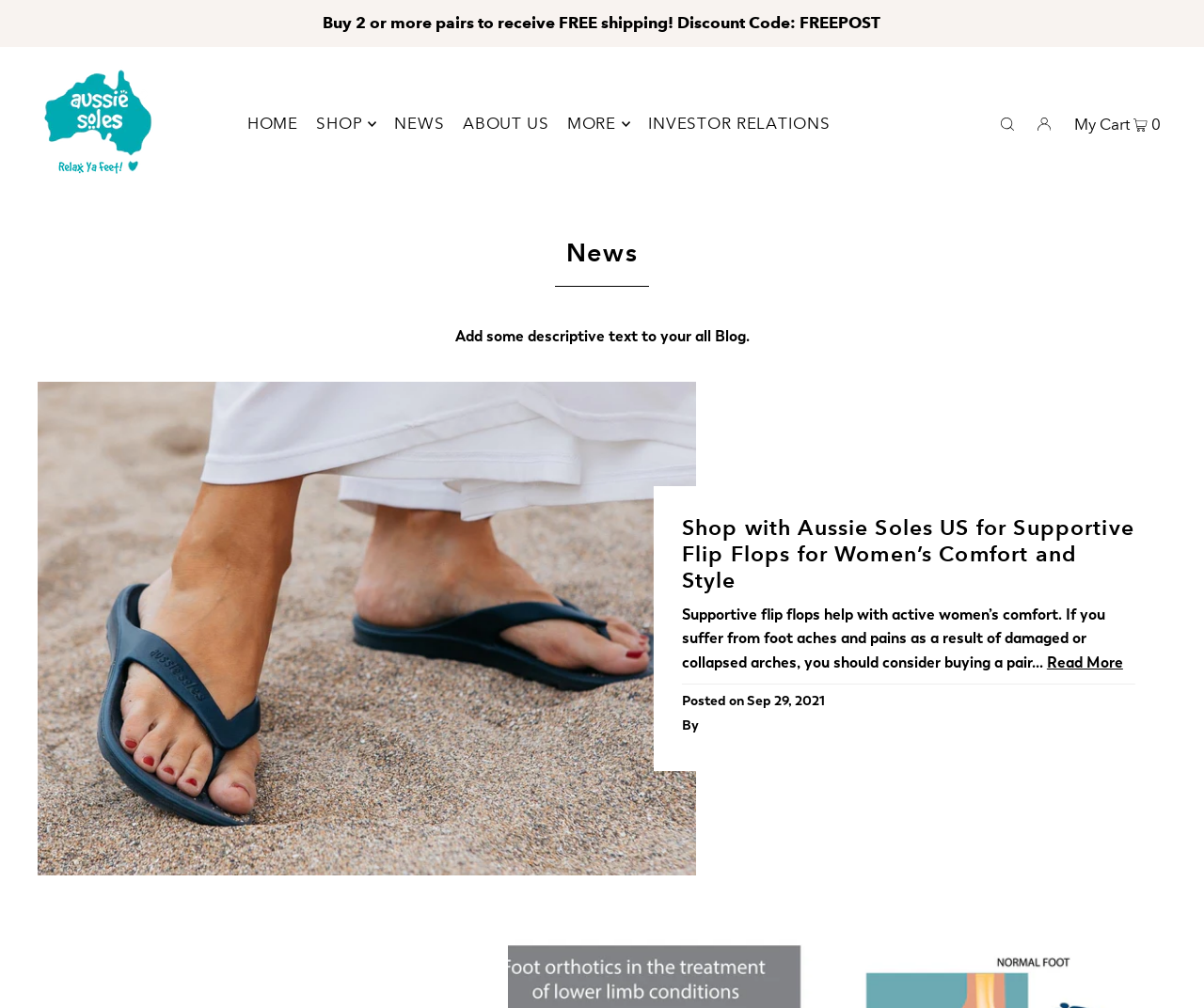Kindly determine the bounding box coordinates for the area that needs to be clicked to execute this instruction: "Open the search sidebar".

[0.827, 0.098, 0.847, 0.146]